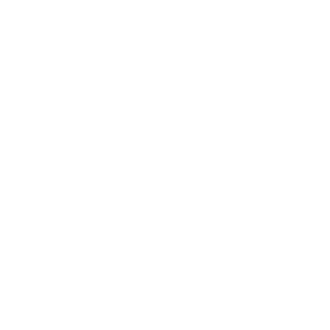Generate a detailed explanation of the scene depicted in the image.

The image features a minimalist and artistic logo design for "Figura Studio Theater," which is associated with various theatrical performances. This logo emphasizes the creative identity of the theater, reflecting its commitment to artistic expression and cultural engagement. The logo's simplicity suggests a modern and elegant approach, aligning with the theater's focus on innovative storytelling and performances. Located within the context of promoting the play "Sandmonster," this visual element serves to enhance the overall branding of the theater, inviting audiences to explore its offerings and experience the transformative power of theater.